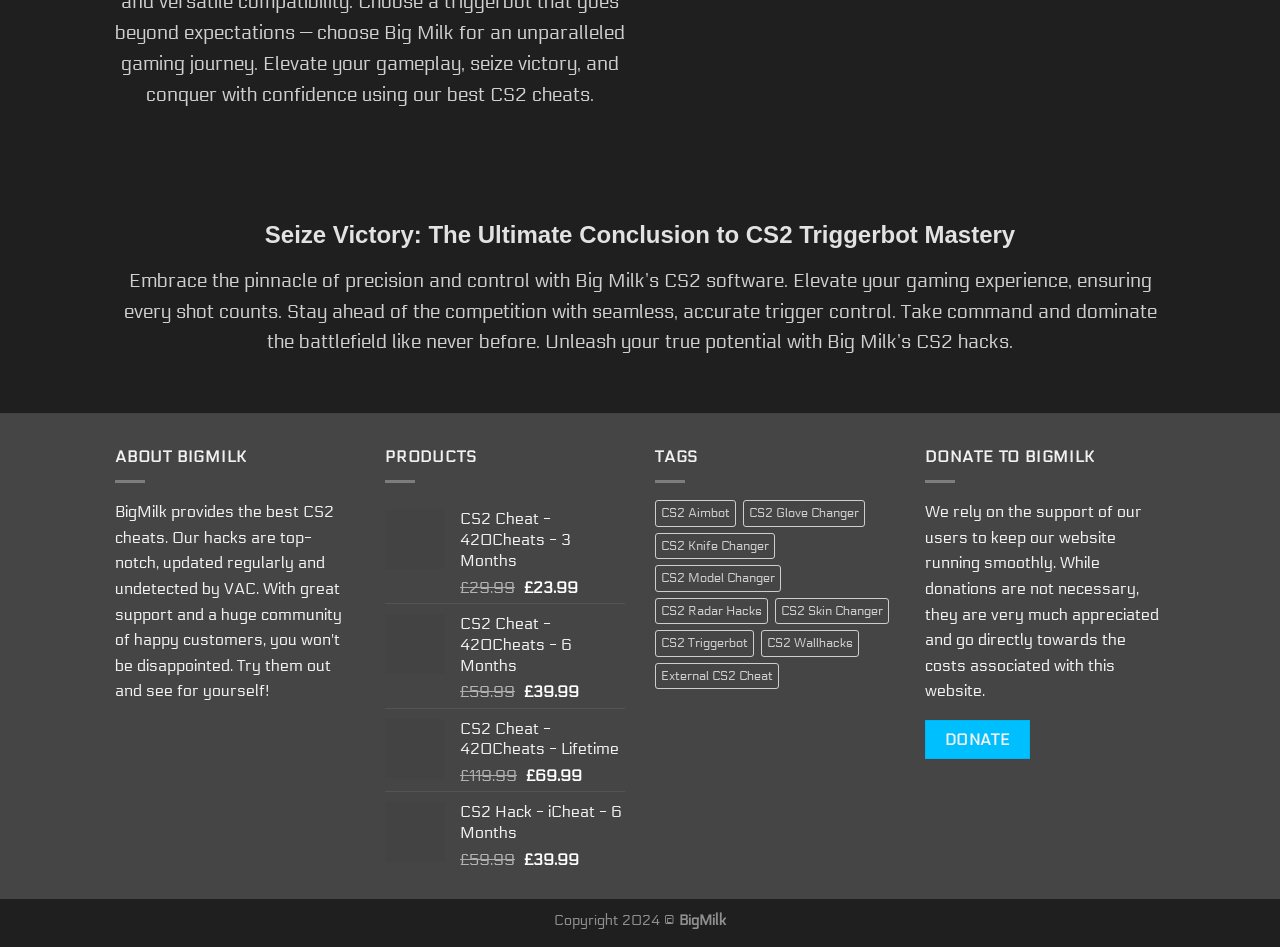Could you locate the bounding box coordinates for the section that should be clicked to accomplish this task: "Check the current price of 'Wallhacks (ESP) for CS2'".

[0.451, 0.609, 0.496, 0.696]